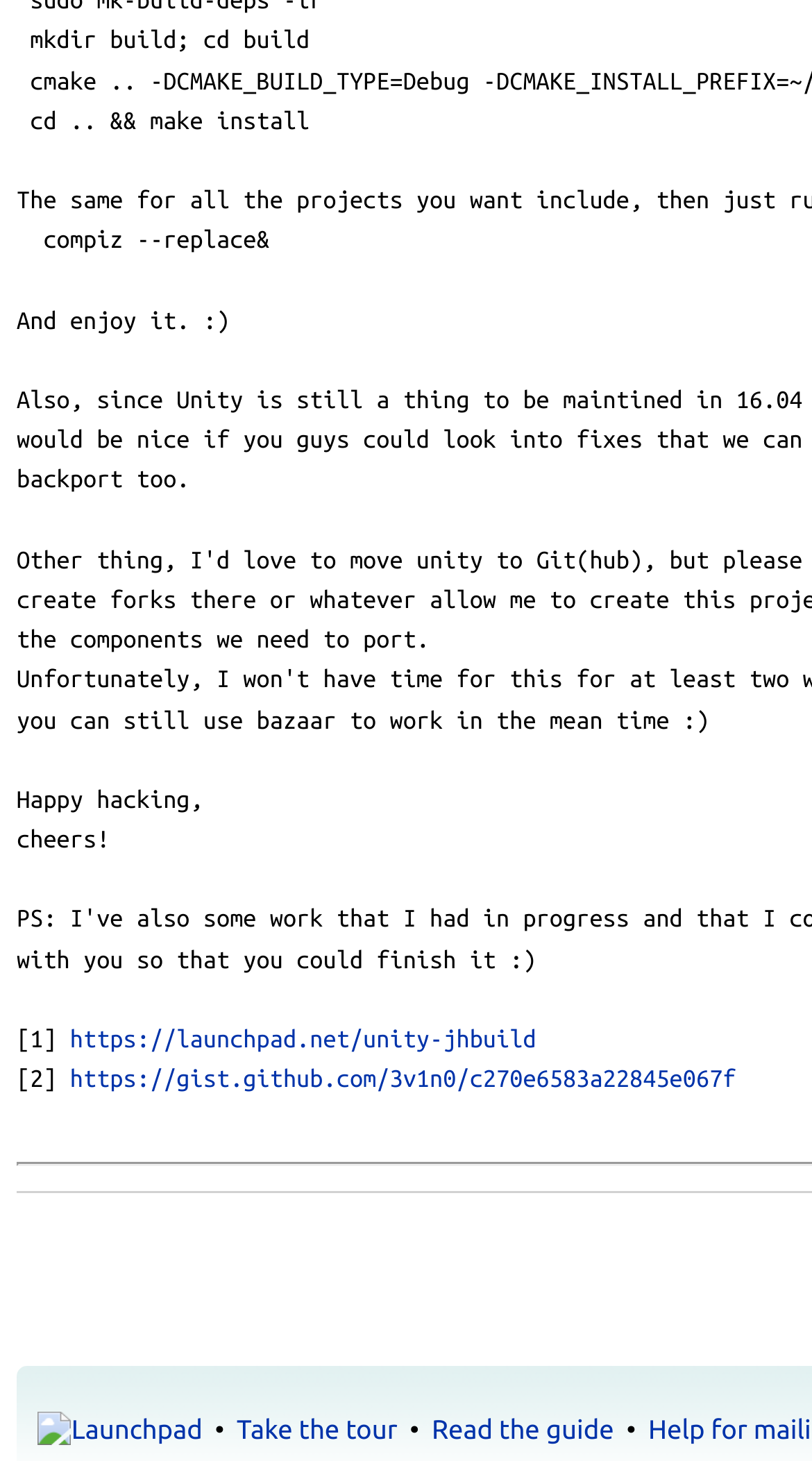Provide the bounding box coordinates for the specified HTML element described in this description: "https://gist.github.com/3v1n0/c270e6583a22845e067f". The coordinates should be four float numbers ranging from 0 to 1, in the format [left, top, right, bottom].

[0.086, 0.73, 0.906, 0.749]